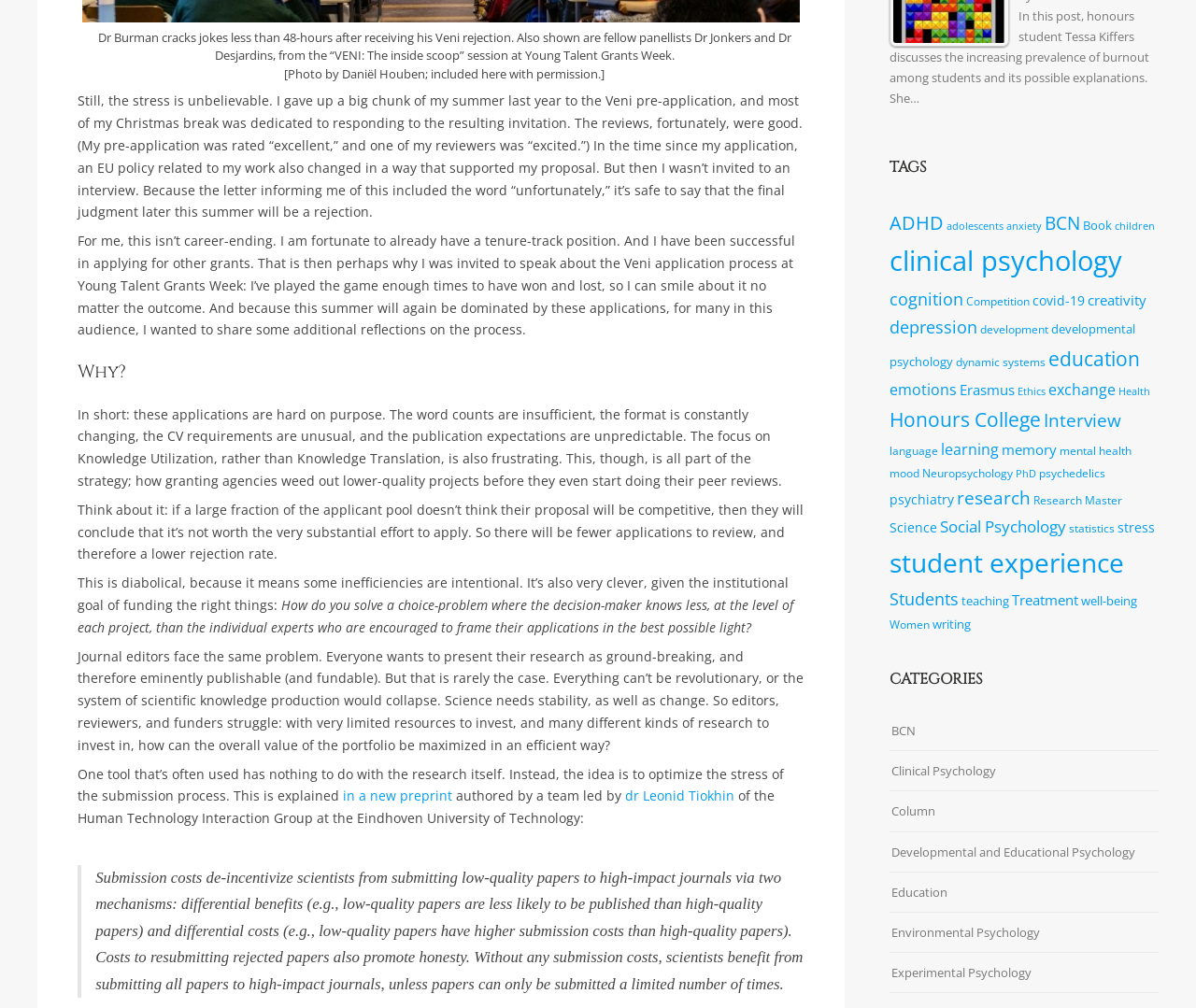Pinpoint the bounding box coordinates of the element you need to click to execute the following instruction: "read the article about Veni application process". The bounding box should be represented by four float numbers between 0 and 1, in the format [left, top, right, bottom].

[0.065, 0.029, 0.661, 0.063]